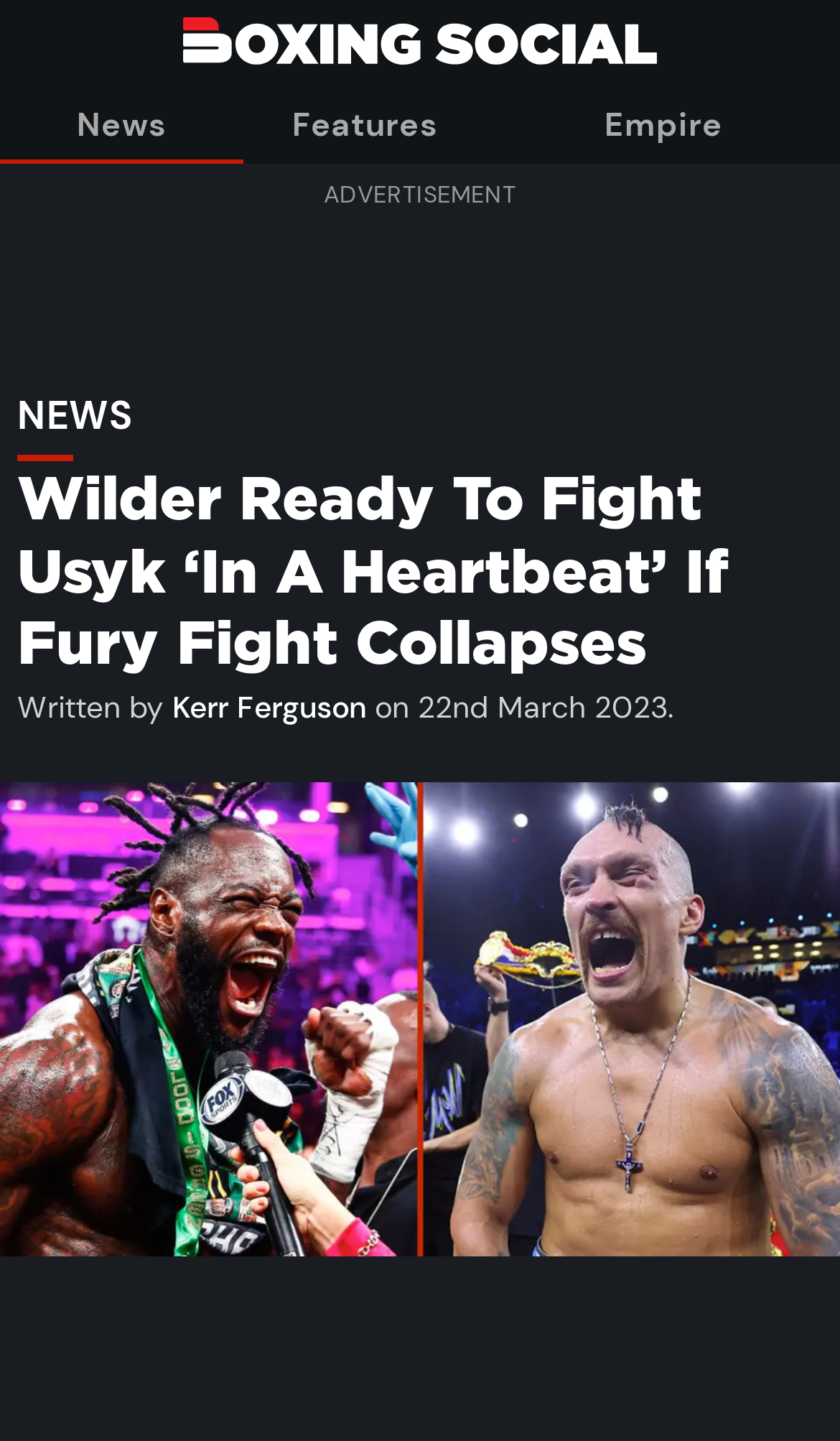Generate a comprehensive description of the webpage content.

The webpage appears to be a news article about boxing, specifically discussing Deontay Wilder's potential fight against Oleksandr Usyk. At the top of the page, there are three links: "Boxing Social" on the left, "News" in the middle, and "Features" and "Empire Fight Store" on the right. The "Empire Fight Store" link is accompanied by a header section that contains the title of the article, "Wilder Ready To Fight Usyk ‘In A Heartbeat’ If Fury Fight Collapses", written in a large font. Below the title, there is a byline that reads "Written by Kerr Ferguson on 22nd March 2023".

The main content of the page is dominated by a large image of Deontay Wilder and Oleksandr Usyk, which spans the entire width of the page and takes up most of the vertical space. The image is positioned below the header section and above the article text, which is not provided in the accessibility tree.